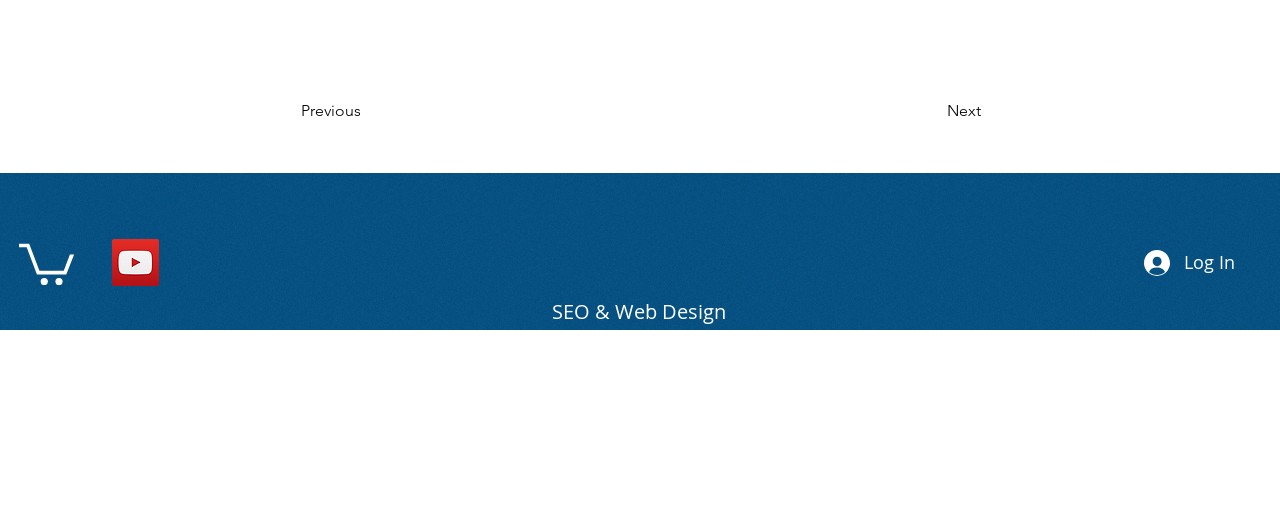Determine the bounding box coordinates of the clickable element necessary to fulfill the instruction: "Click the Previous button". Provide the coordinates as four float numbers within the 0 to 1 range, i.e., [left, top, right, bottom].

[0.235, 0.177, 0.338, 0.255]